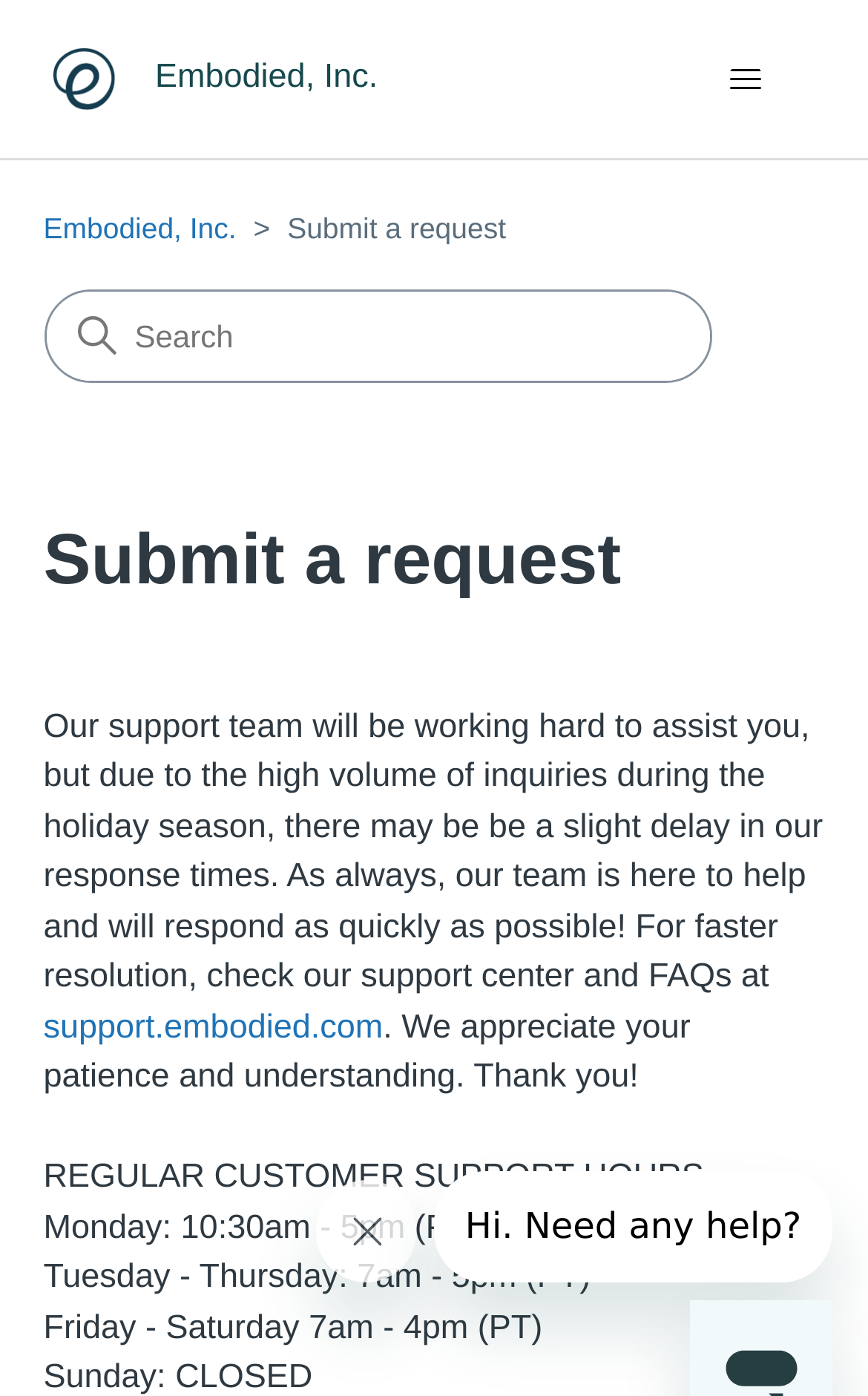Using the element description: "Embodied, Inc.", determine the bounding box coordinates. The coordinates should be in the format [left, top, right, bottom], with values between 0 and 1.

[0.05, 0.027, 0.461, 0.086]